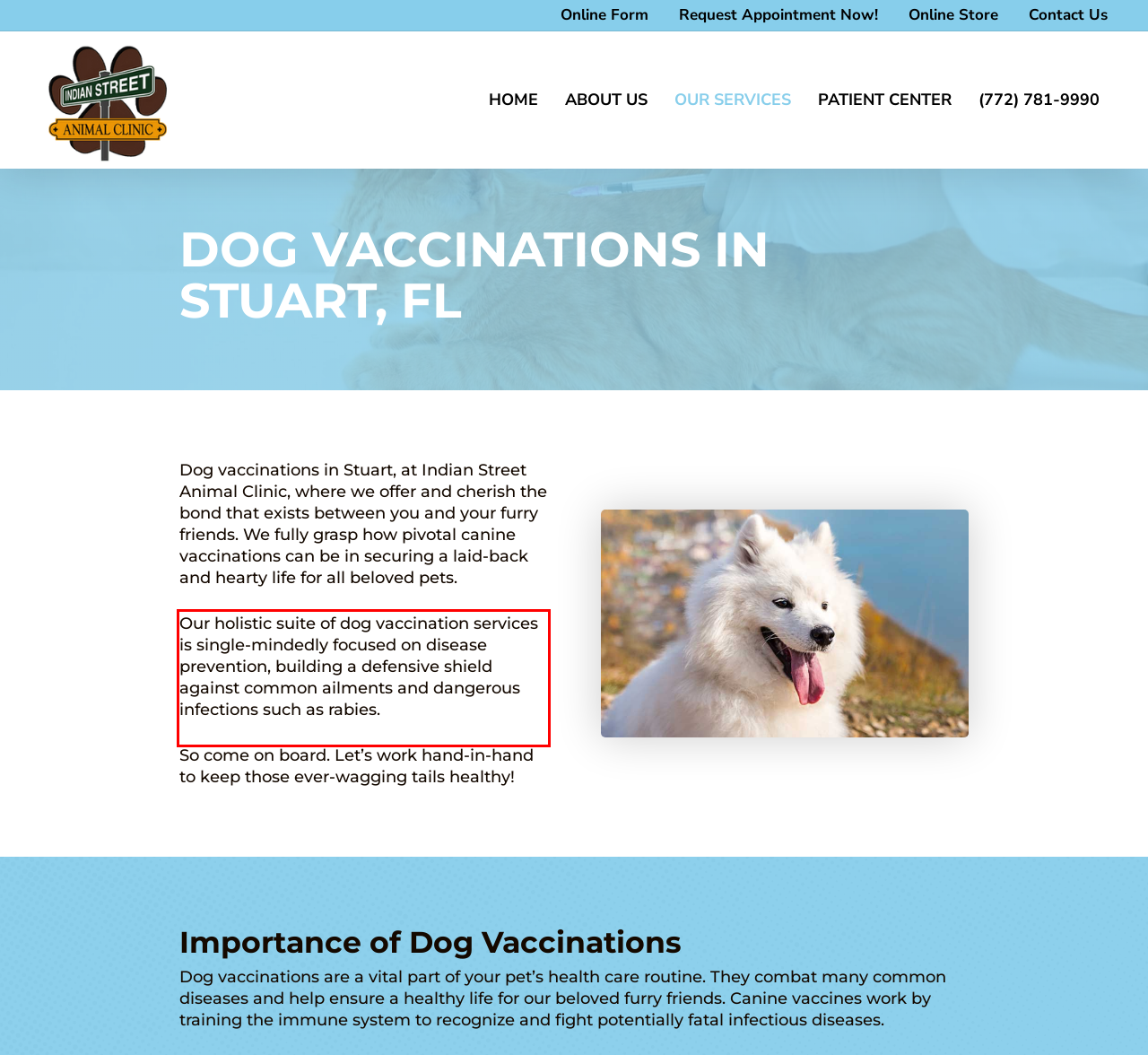Given a screenshot of a webpage with a red bounding box, please identify and retrieve the text inside the red rectangle.

Our holistic suite of dog vaccination services is single-mindedly focused on disease prevention, building a defensive shield against common ailments and dangerous infections such as rabies.